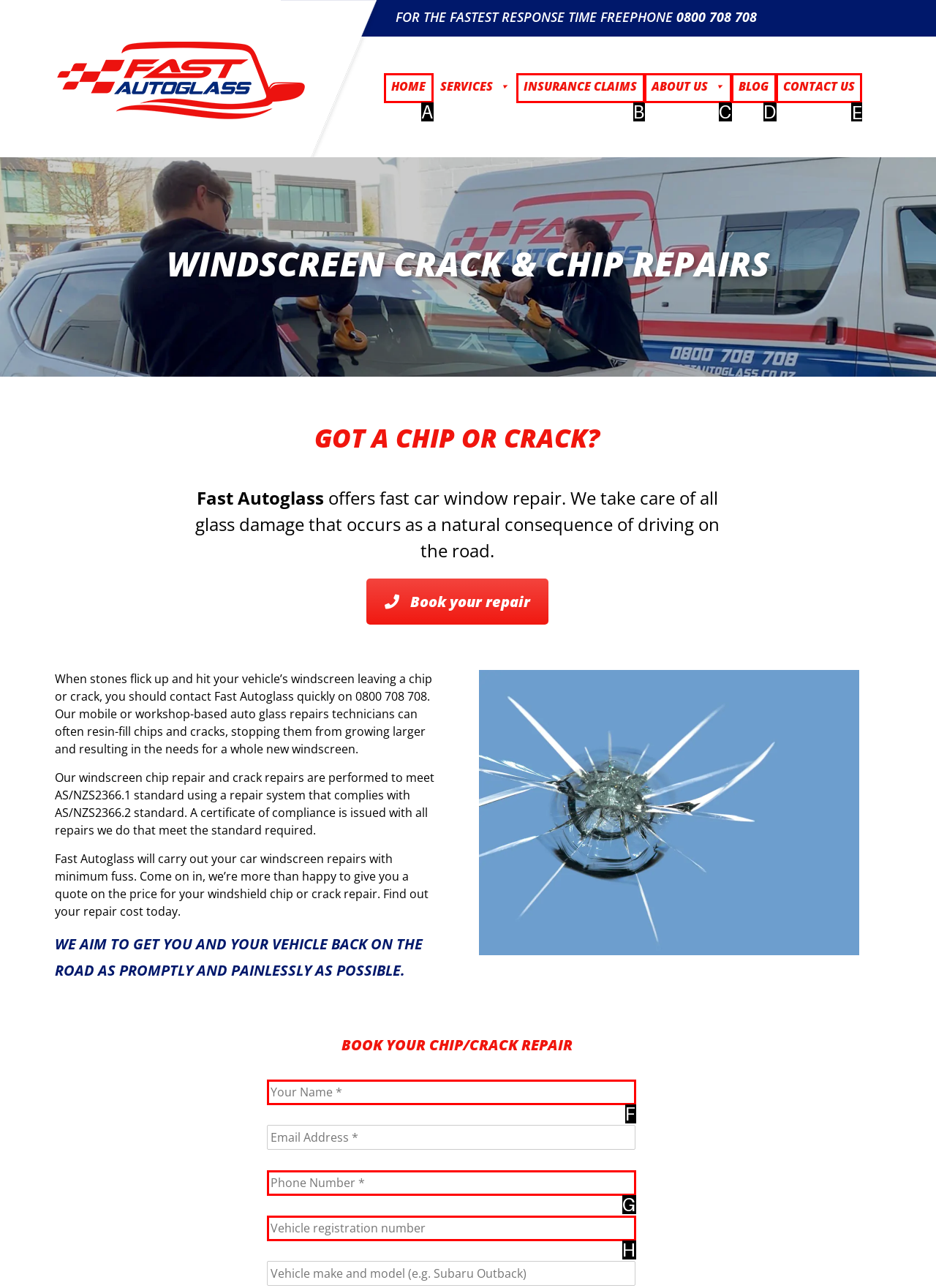Identify the correct UI element to click to achieve the task: Click the 'CONTACT US' link.
Answer with the letter of the appropriate option from the choices given.

E